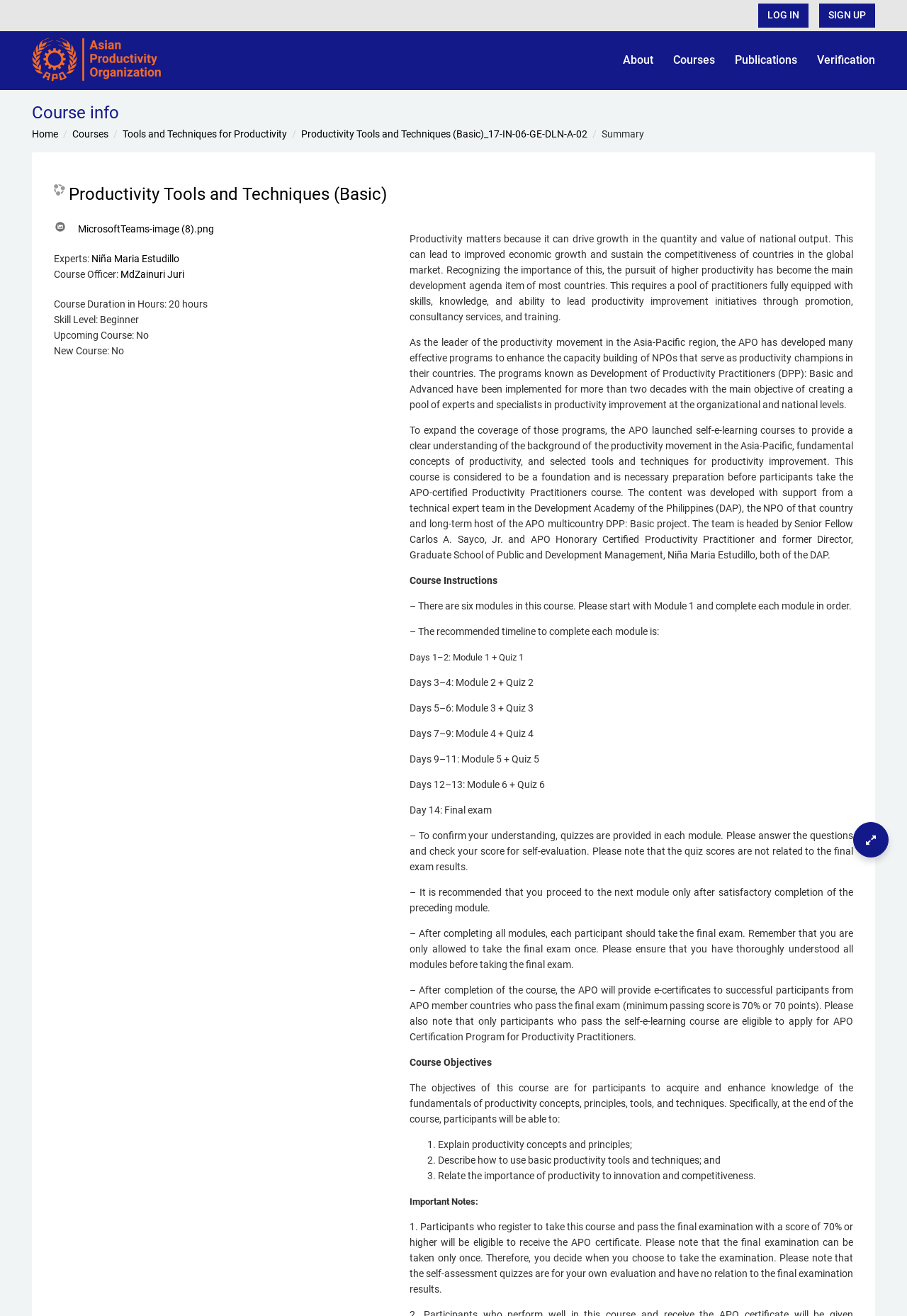Utilize the information from the image to answer the question in detail:
How many modules are there in the course?

I looked at the course instructions section and found that there are six modules in the course, with each module having a quiz and a recommended timeline for completion.